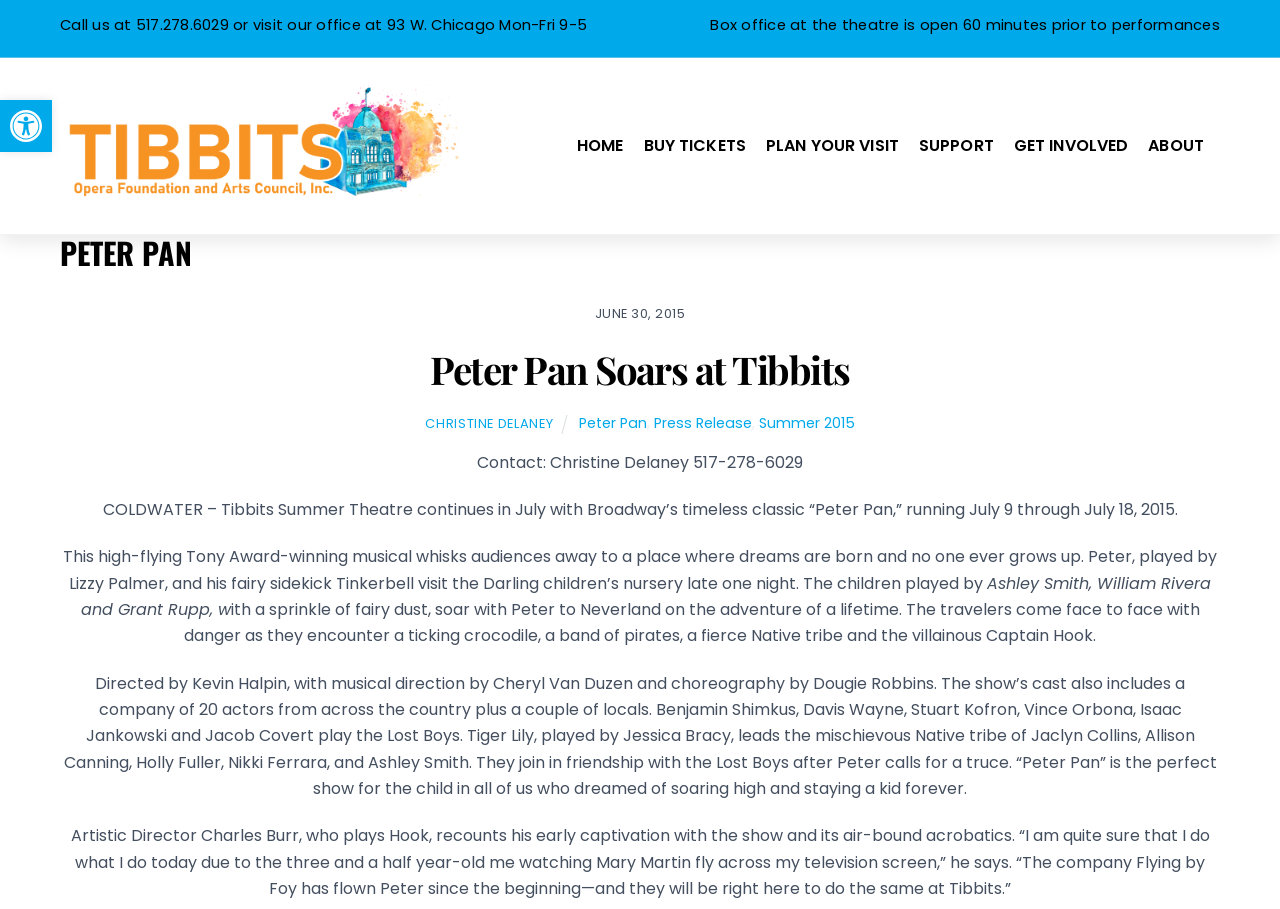Identify the bounding box for the UI element described as: "Peter Pan Soars at Tibbits". Ensure the coordinates are four float numbers between 0 and 1, formatted as [left, top, right, bottom].

[0.336, 0.378, 0.664, 0.435]